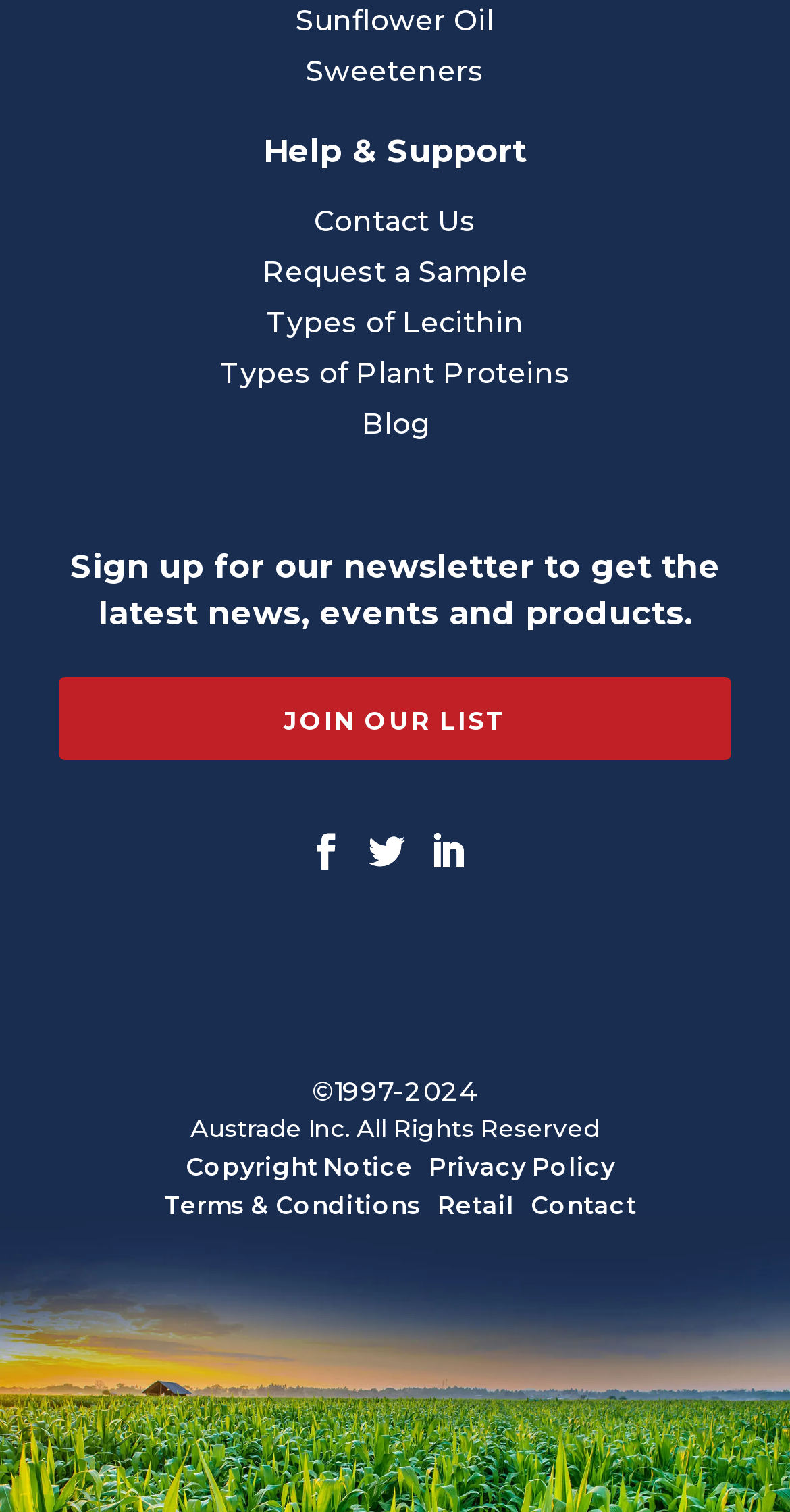Locate the bounding box coordinates for the element described below: "Pond Fishing Tips". The coordinates must be four float values between 0 and 1, formatted as [left, top, right, bottom].

None